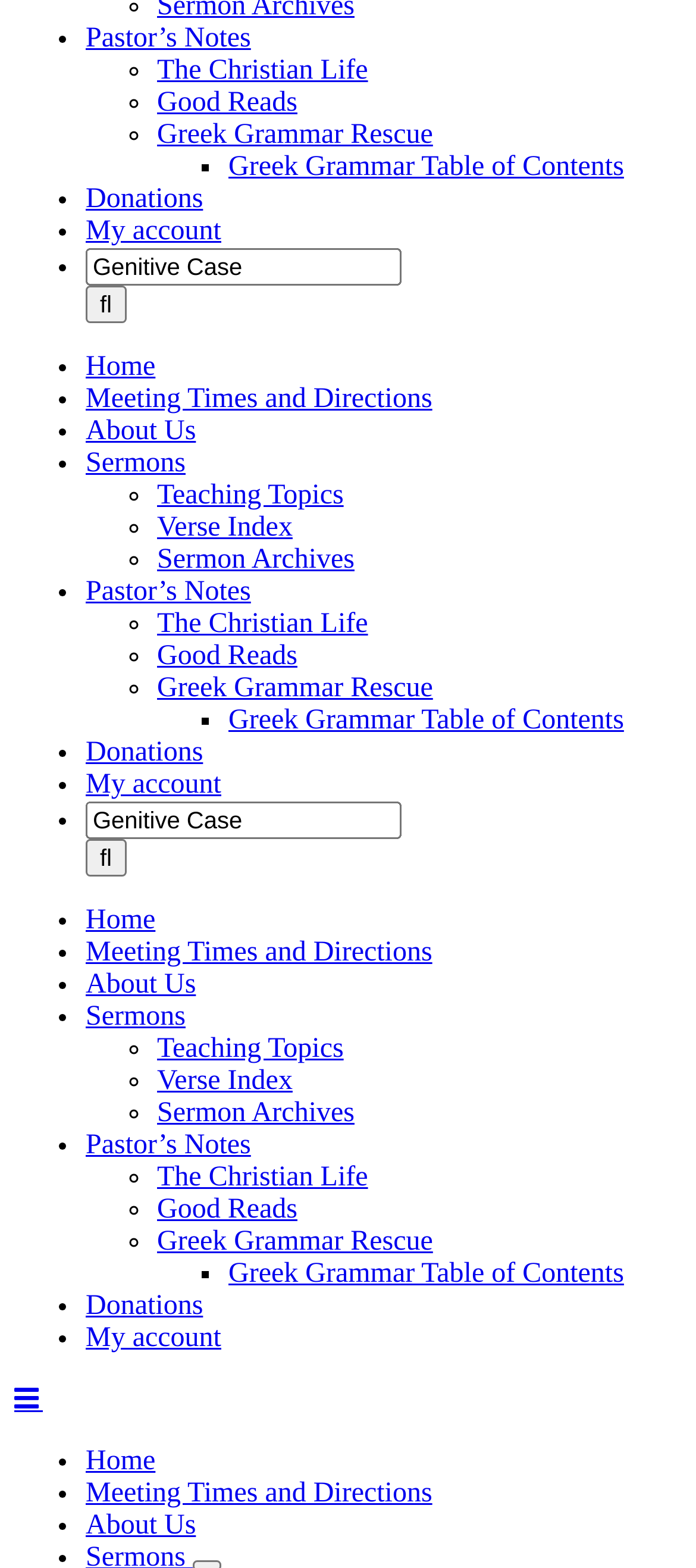Observe the image and answer the following question in detail: What is the 'Greek Grammar Rescue' link related to?

The 'Greek Grammar Rescue' link is likely related to biblical studies, as Greek is one of the original languages of the Bible, and the link is grouped with other links related to religious content, suggesting that it provides resources or study materials for understanding Greek grammar in the context of biblical studies.